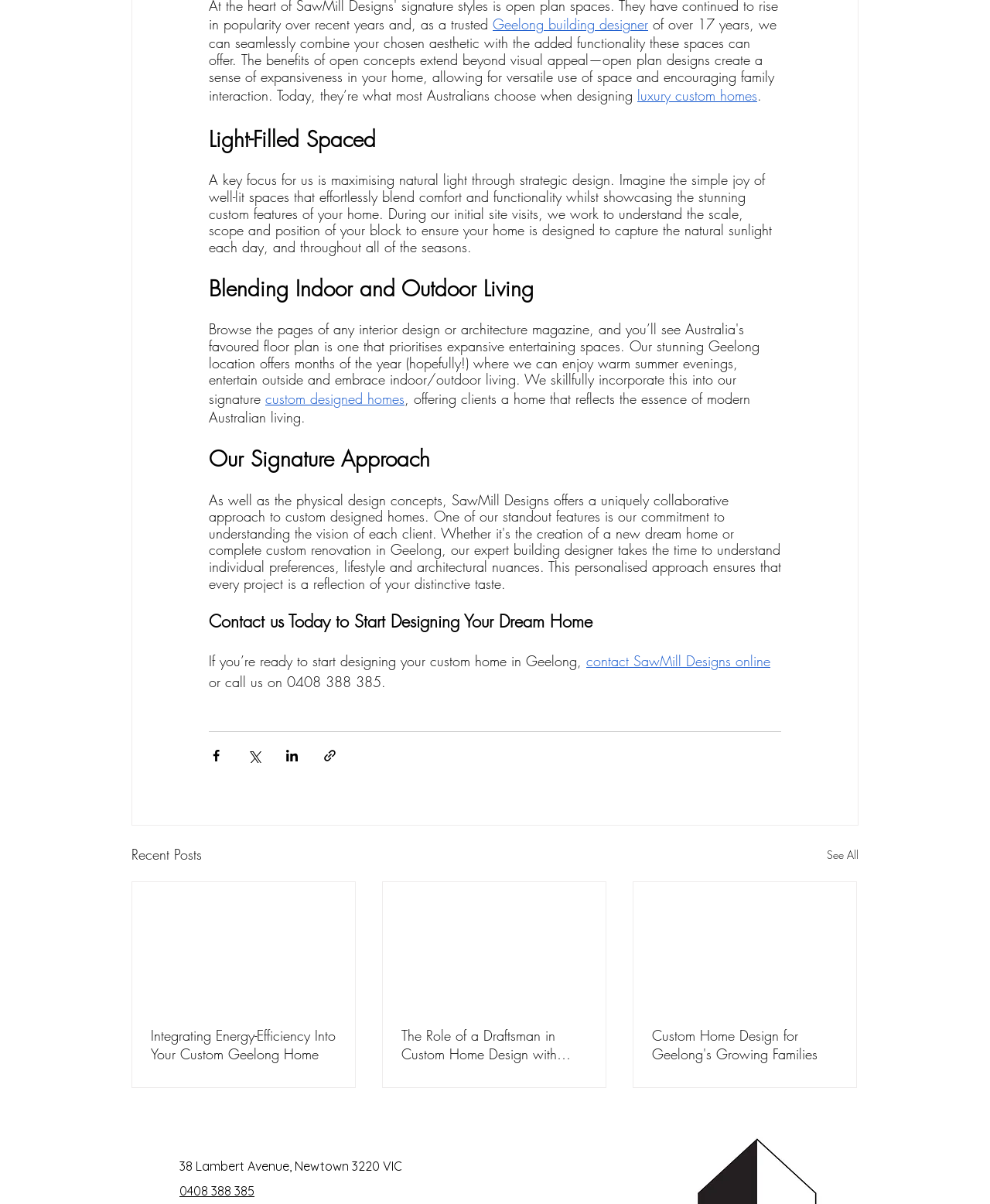Locate the bounding box coordinates of the segment that needs to be clicked to meet this instruction: "Learn more about 'luxury custom homes'".

[0.644, 0.071, 0.765, 0.087]